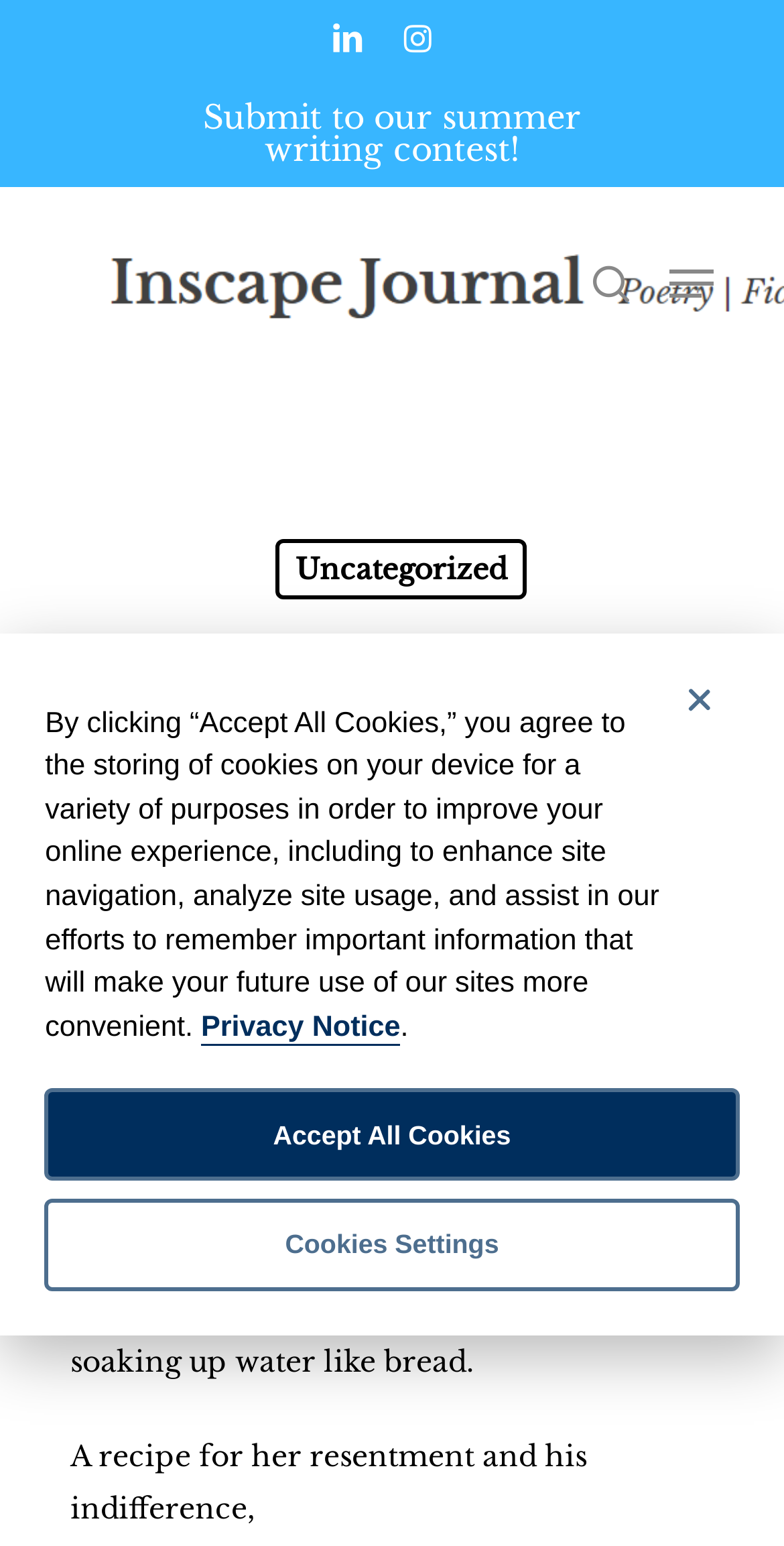Please specify the coordinates of the bounding box for the element that should be clicked to carry out this instruction: "open navigation menu". The coordinates must be four float numbers between 0 and 1, formatted as [left, top, right, bottom].

[0.854, 0.17, 0.91, 0.196]